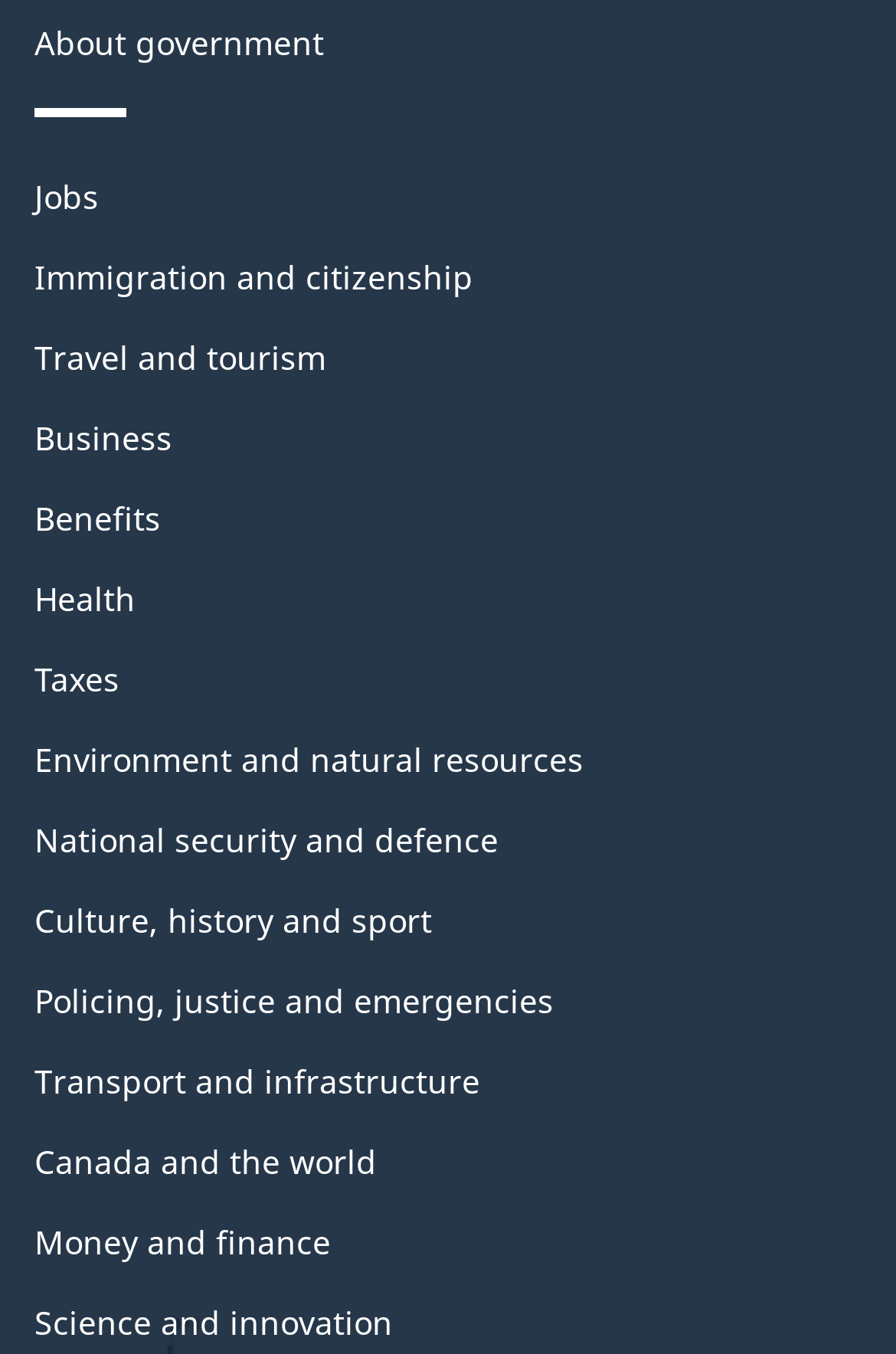Please identify the bounding box coordinates of the area that needs to be clicked to follow this instruction: "Learn about government".

[0.038, 0.015, 0.362, 0.047]